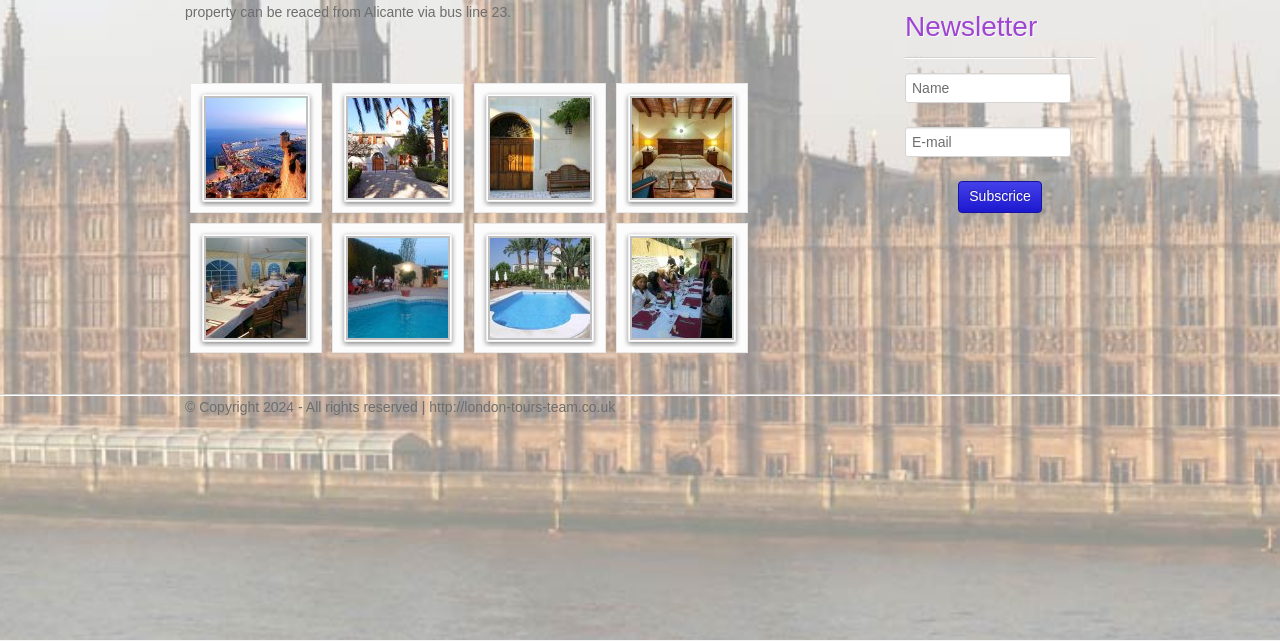Using the format (top-left x, top-left y, bottom-right x, bottom-right y), and given the element description, identify the bounding box coordinates within the screenshot: input value="E-mail" name="user[email]" value="E-mail"

[0.707, 0.198, 0.837, 0.245]